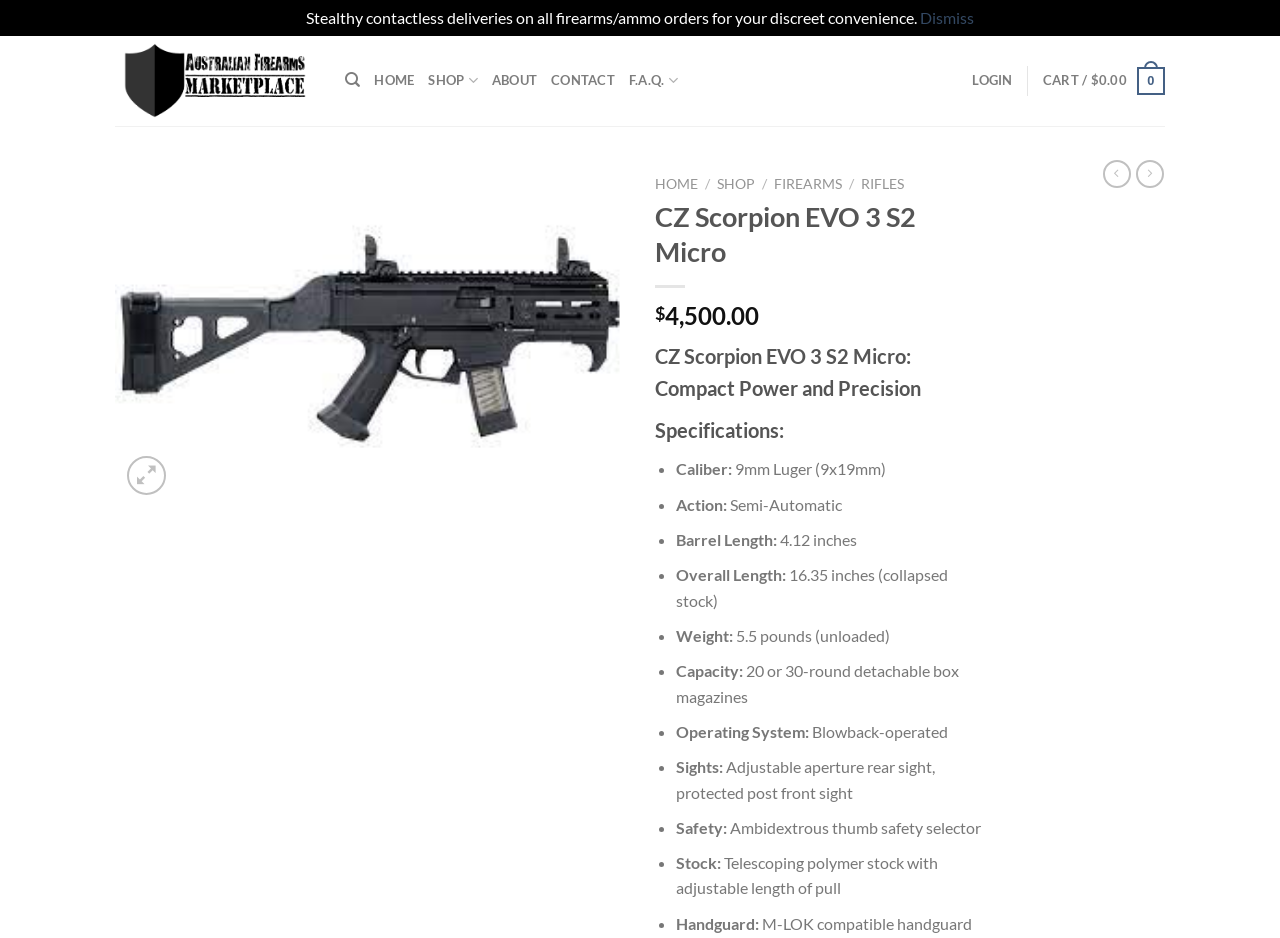What is the weight of the CZ Scorpion EVO 3 S2 Micro?
Answer the question with a single word or phrase by looking at the picture.

5.5 pounds